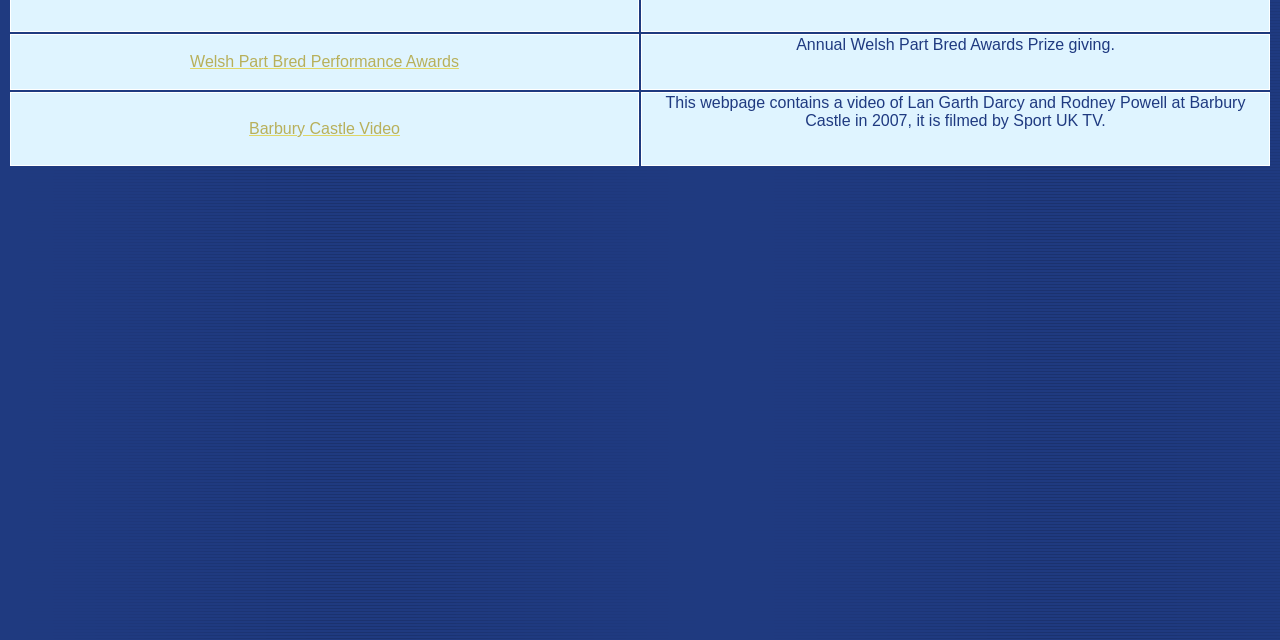Locate the UI element that matches the description Barbury Castle Video in the webpage screenshot. Return the bounding box coordinates in the format (top-left x, top-left y, bottom-right x, bottom-right y), with values ranging from 0 to 1.

[0.195, 0.188, 0.312, 0.214]